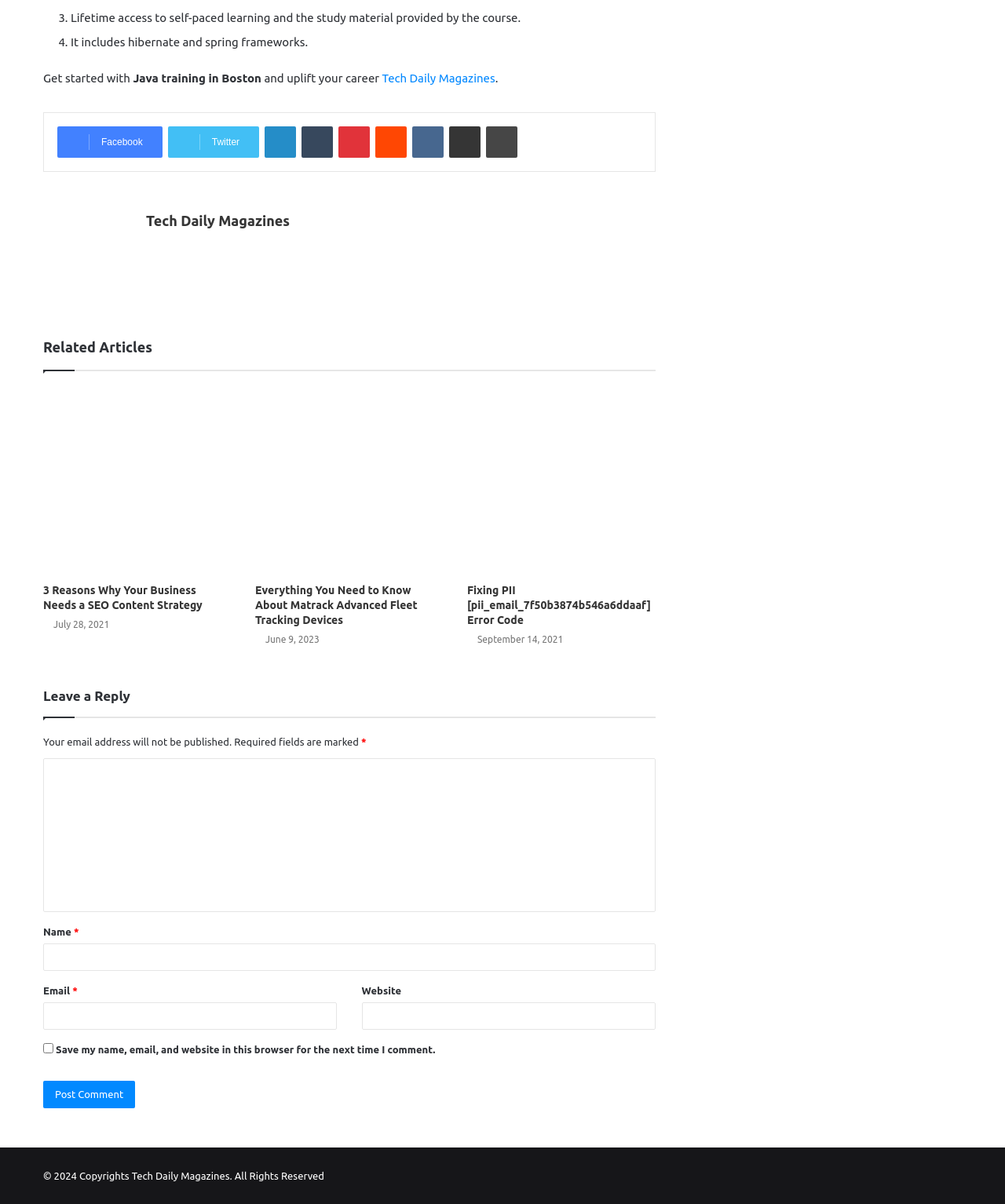Please find the bounding box coordinates of the clickable region needed to complete the following instruction: "Enter comment in the text box". The bounding box coordinates must consist of four float numbers between 0 and 1, i.e., [left, top, right, bottom].

[0.043, 0.63, 0.652, 0.758]